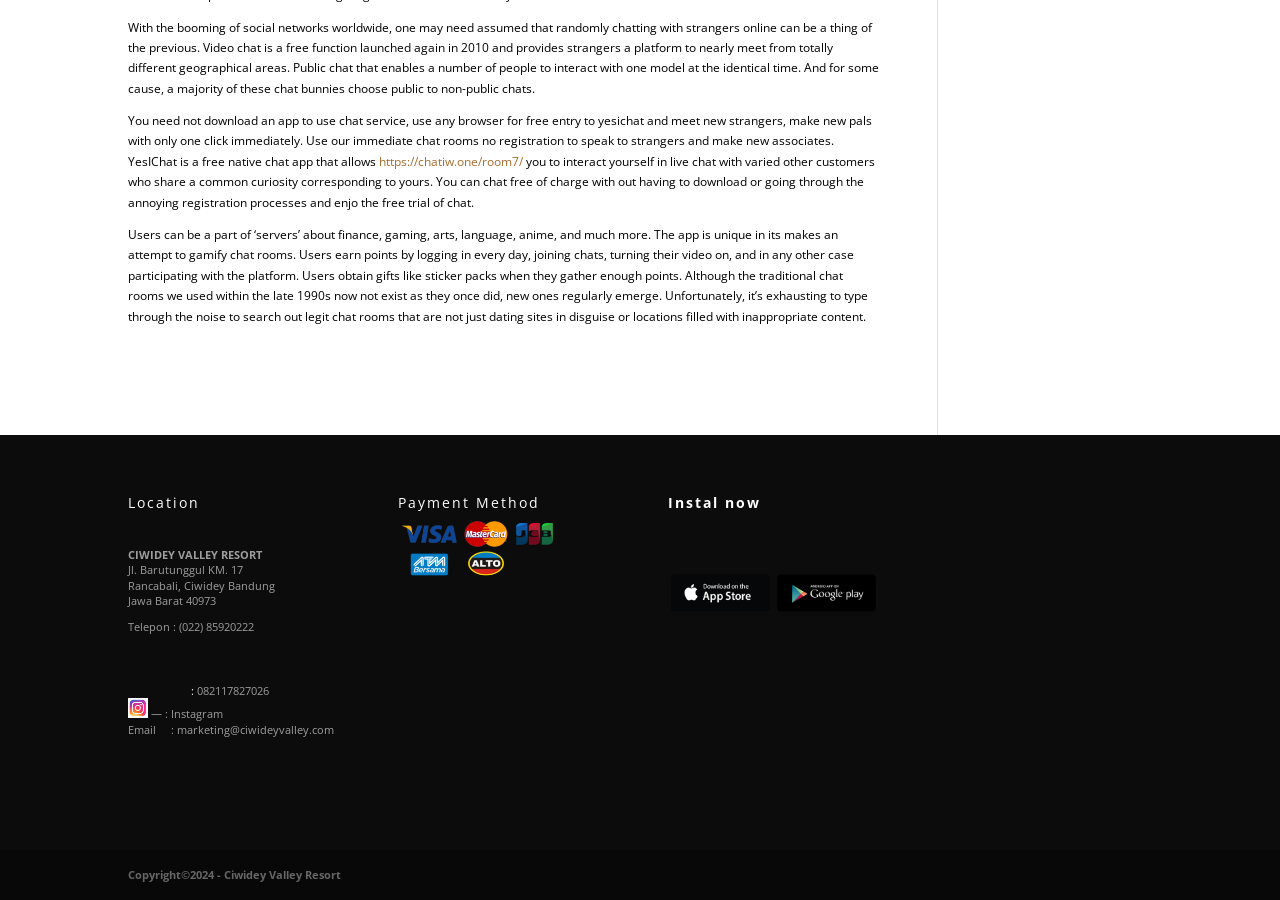What can users earn by participating in chat rooms? Observe the screenshot and provide a one-word or short phrase answer.

Points and gifts